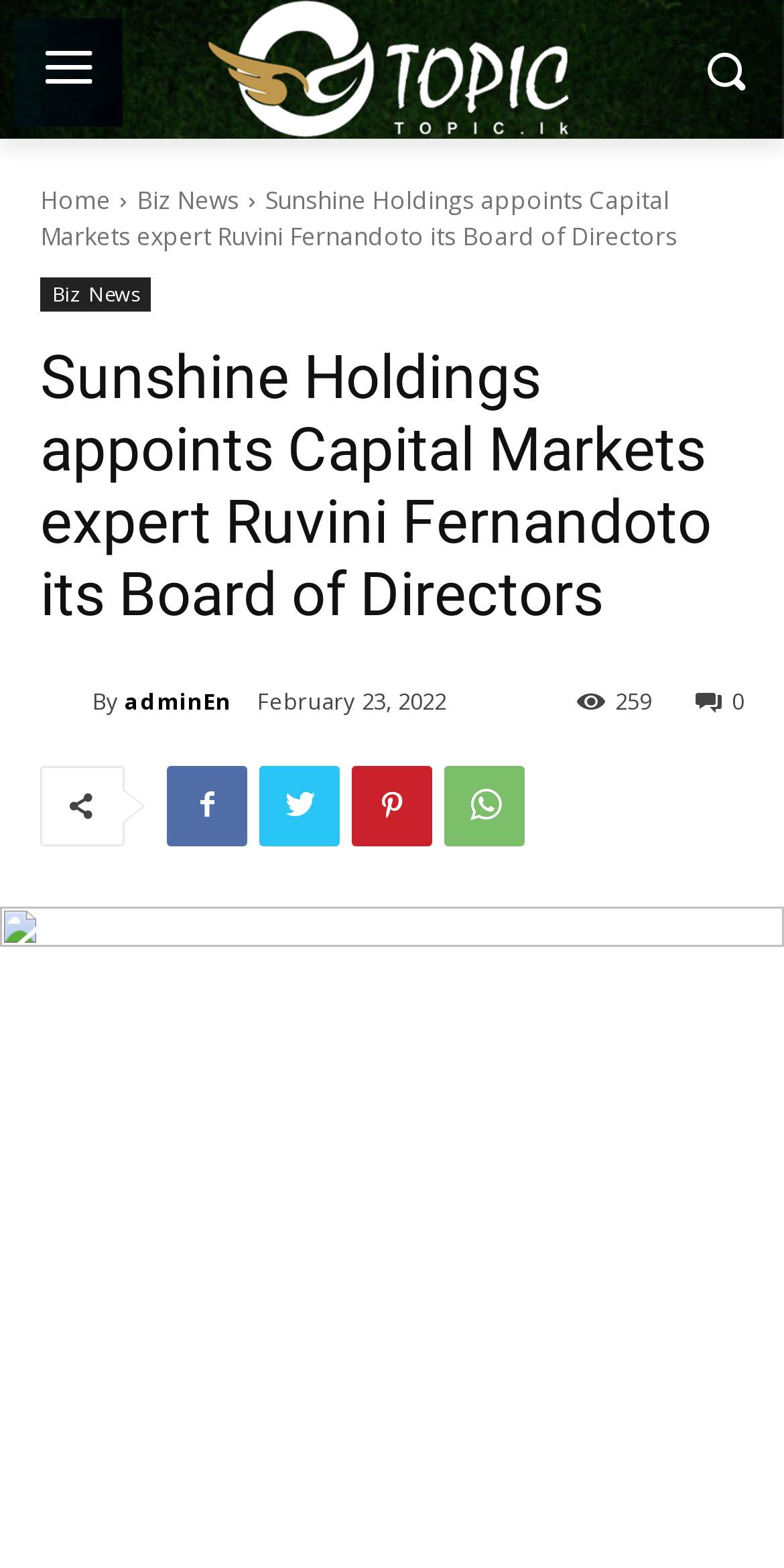Please indicate the bounding box coordinates for the clickable area to complete the following task: "Go to Home page". The coordinates should be specified as four float numbers between 0 and 1, i.e., [left, top, right, bottom].

[0.051, 0.117, 0.141, 0.139]